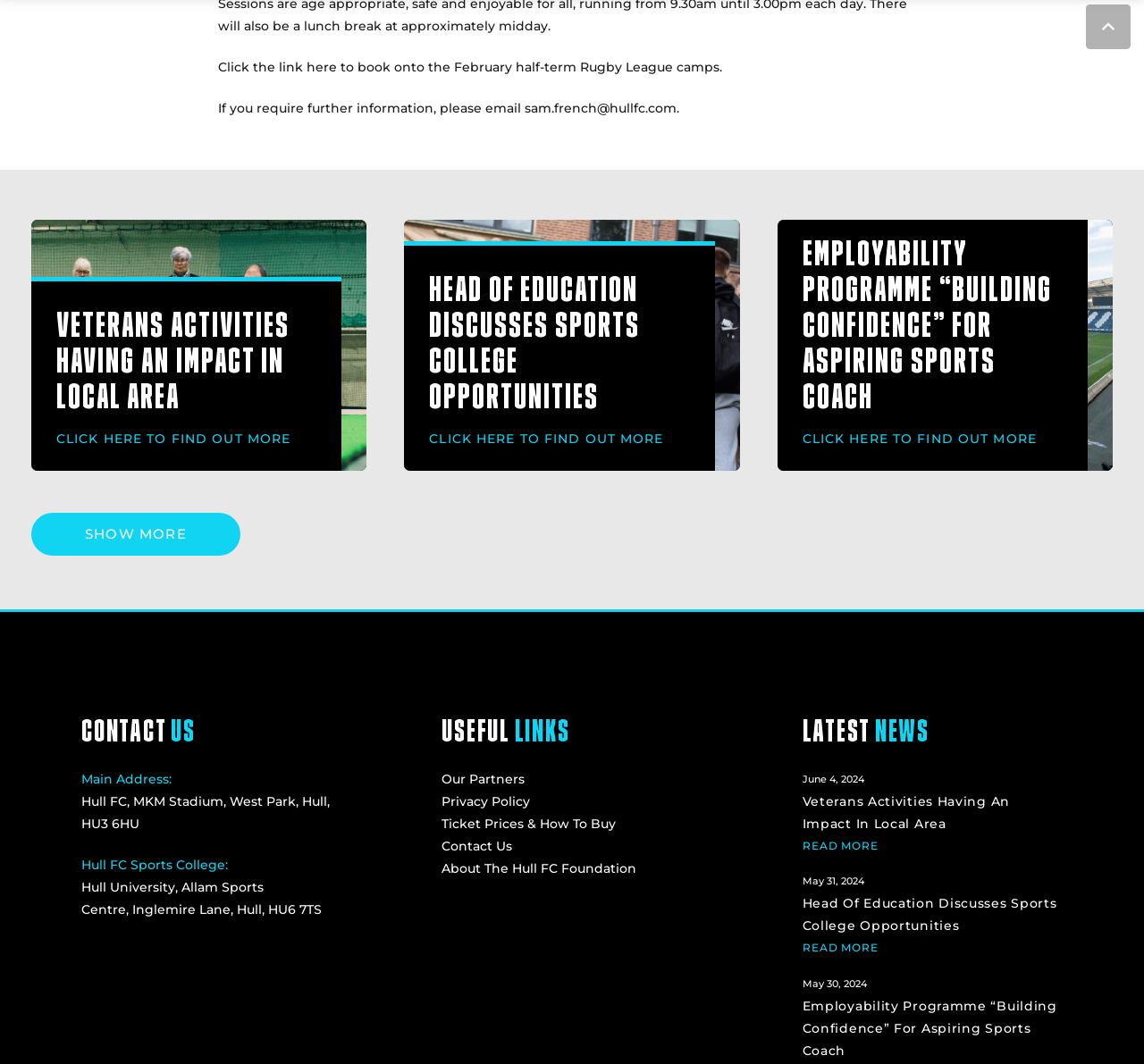Using the image as a reference, answer the following question in as much detail as possible:
What is the purpose of the link 'CLICK HERE TO FIND OUT MORE'?

I found the purpose of the link by looking at its text, which is 'CLICK HERE TO FIND OUT MORE', and inferring that it is intended to allow users to find out more information about a particular topic.